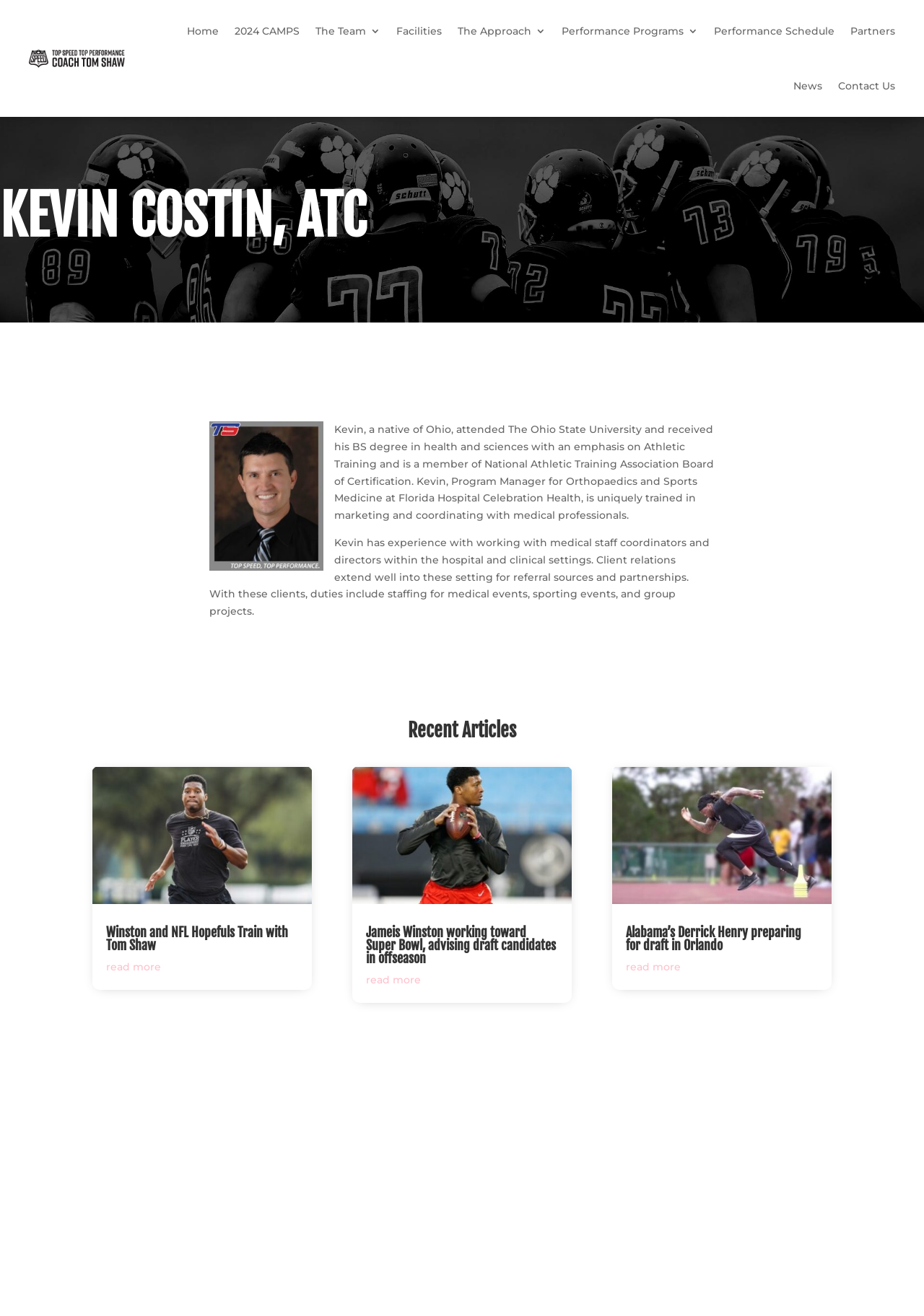Find the bounding box of the UI element described as follows: "Partners".

[0.92, 0.003, 0.969, 0.044]